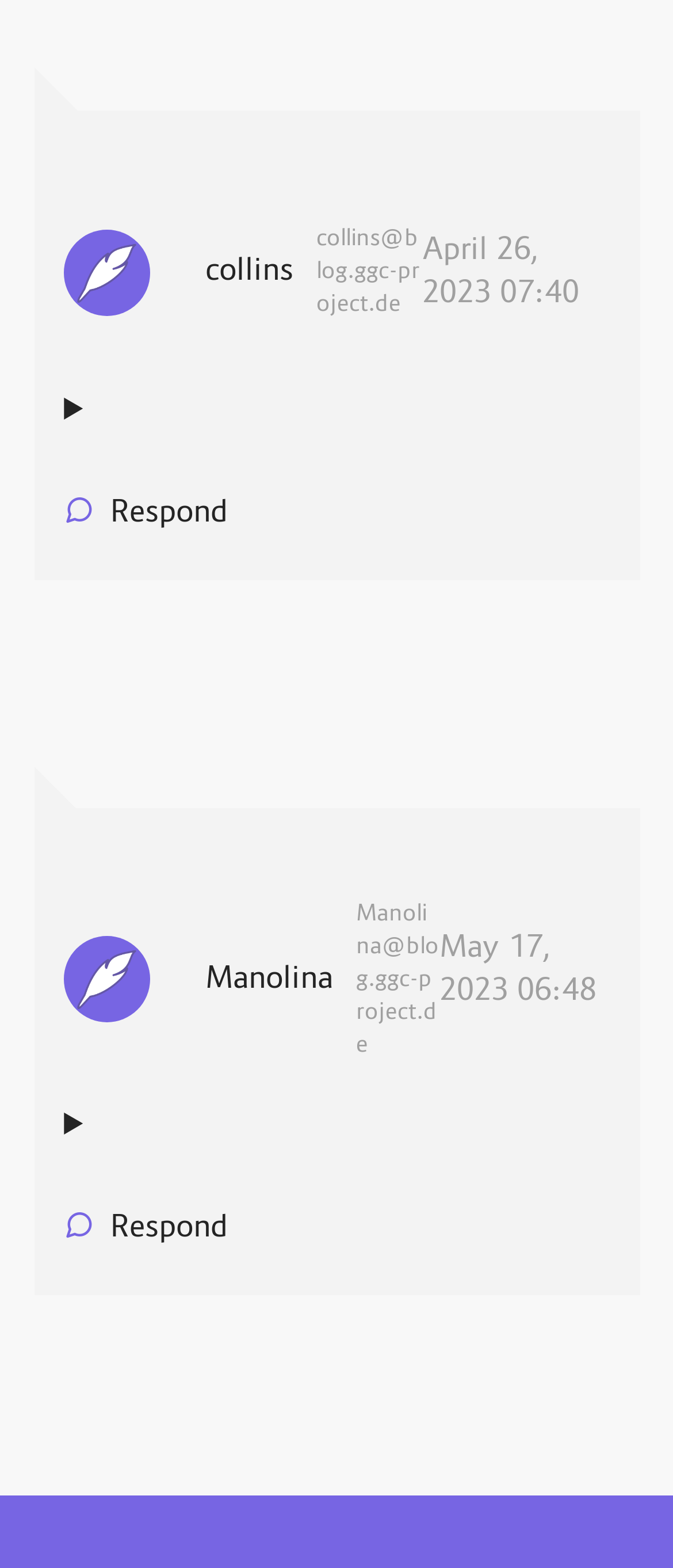What is the date of the second post?
By examining the image, provide a one-word or phrase answer.

May 17, 2023